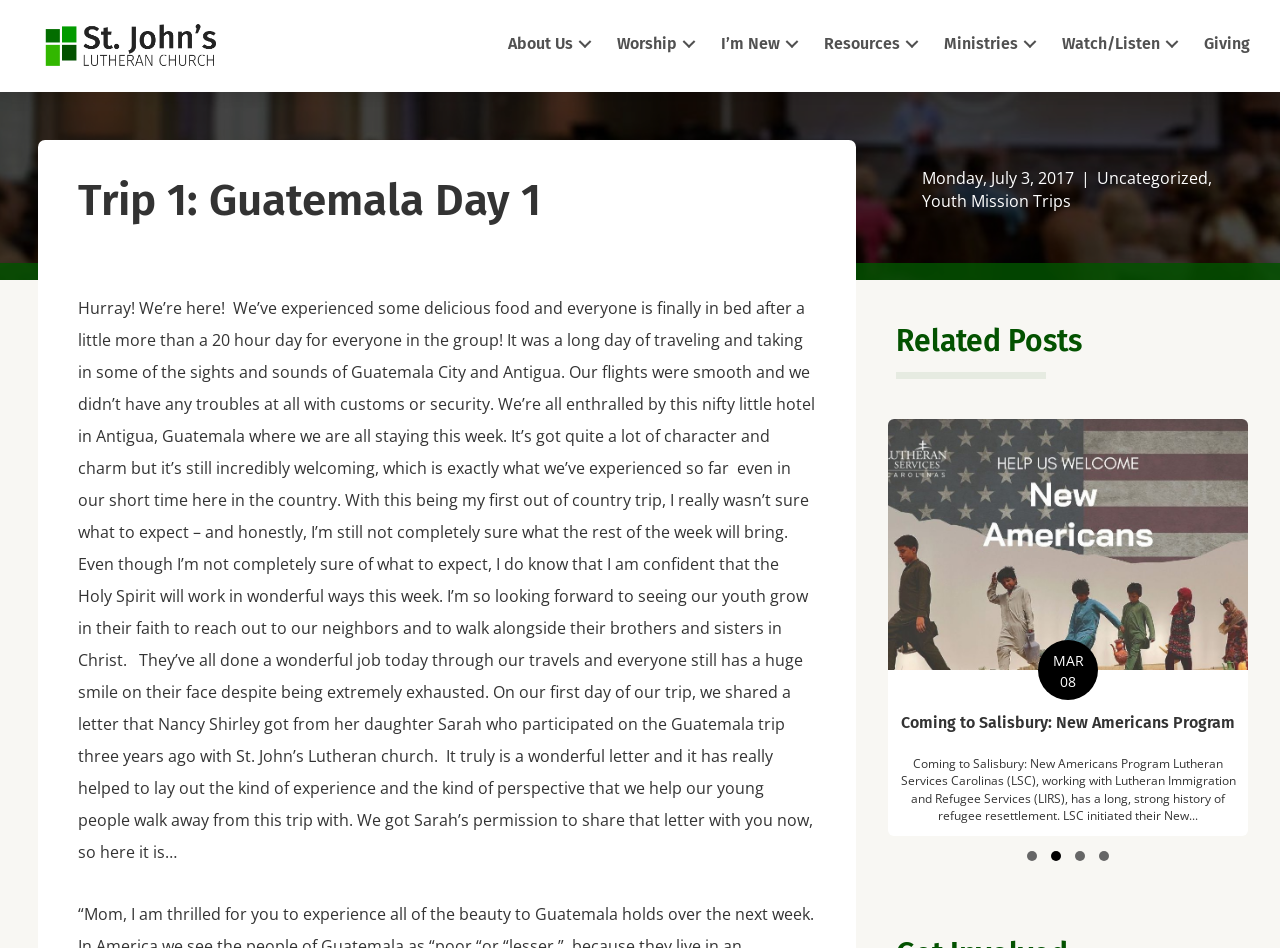Create an elaborate caption for the webpage.

This webpage is about a trip to Guatemala, specifically Day 1, and is part of a series of youth mission trips organized by St. John's Lutheran Church. At the top of the page, there is a navigation menu with several links, including "About Us", "Worship", "I'm New", "Resources", "Ministries", "Watch/Listen", and "Giving". Below the navigation menu, there is a heading that reads "Trip 1: Guatemala Day 1" and a static text that displays the date "Monday, July 3, 2017".

The main content of the page is a blog post that describes the first day of the trip, including the group's arrival in Guatemala City and Antigua, their experiences with the local culture, and their accommodations. The post is written in a personal and reflective tone, expressing the author's excitement and gratitude for the opportunity to serve in Guatemala.

Below the main content, there is a section titled "Related Posts" that features three links to other blog posts, each with a heading, a brief summary, and an accompanying image. The posts are about a Holy Land pilgrimage, a New Americans program, and a trip from Salisbury to Selma.

At the bottom of the page, there are four buttons labeled "Slide group 1" to "Slide group 4", which may be used to navigate through a slideshow or gallery of images. There are also several images scattered throughout the page, including a logo for St. John's Lutheran Church, a photo of a hotel in Antigua, and images accompanying the related posts.